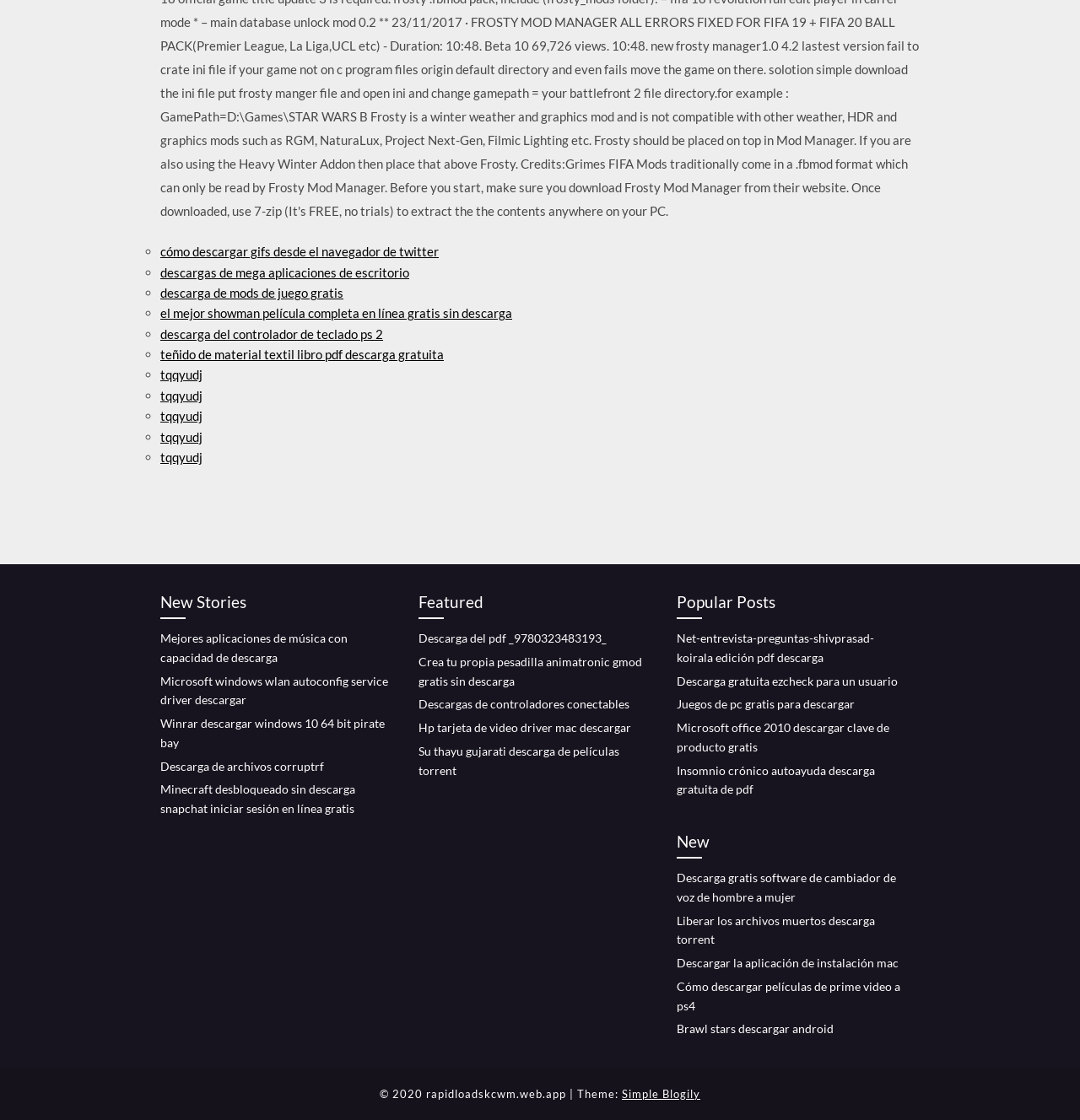Show the bounding box coordinates for the HTML element as described: "Net-entrevista-preguntas-shivprasad-koirala edición pdf descarga".

[0.627, 0.563, 0.809, 0.593]